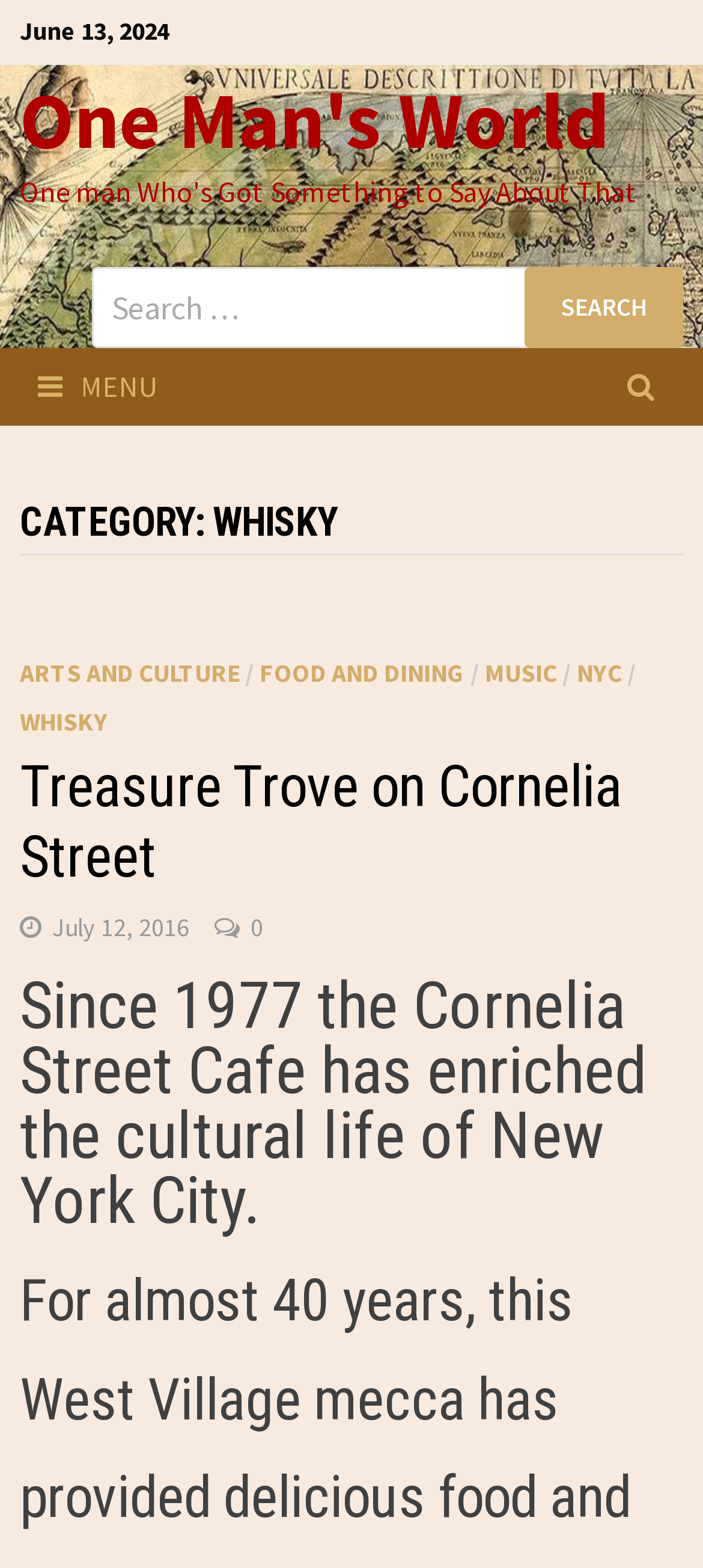Identify the bounding box coordinates of the region I need to click to complete this instruction: "Read the article Treasure Trove on Cornelia Street".

[0.029, 0.48, 0.885, 0.568]